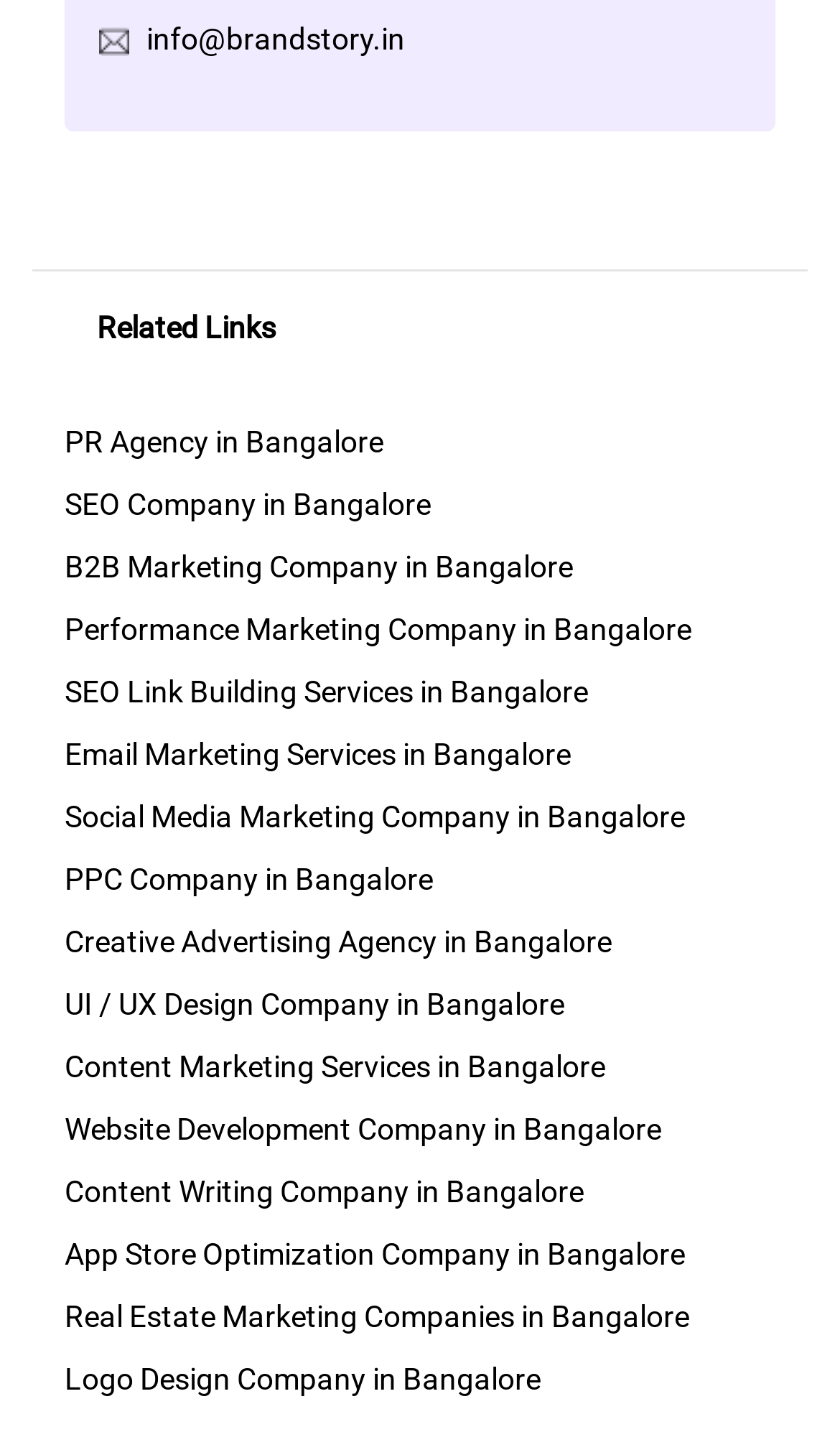Analyze the image and give a detailed response to the question:
What type of companies are listed?

The links listed on the page have text such as 'PR Agency in Bangalore', 'SEO Company in Bangalore', 'B2B Marketing Company in Bangalore', and so on, indicating that the companies listed are related to marketing and advertising.